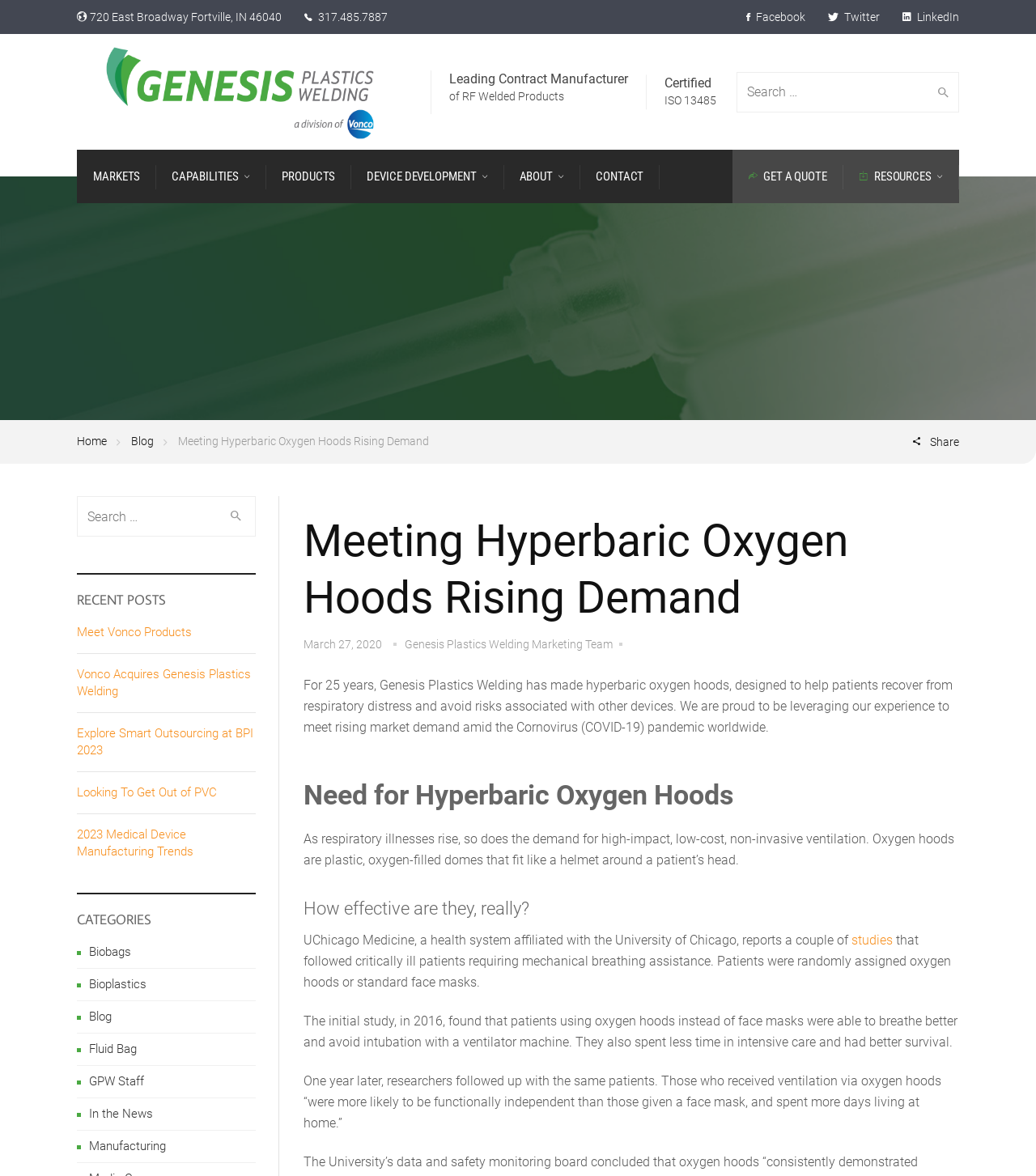Identify the bounding box for the element characterized by the following description: "Get a Quote".

[0.707, 0.127, 0.814, 0.173]